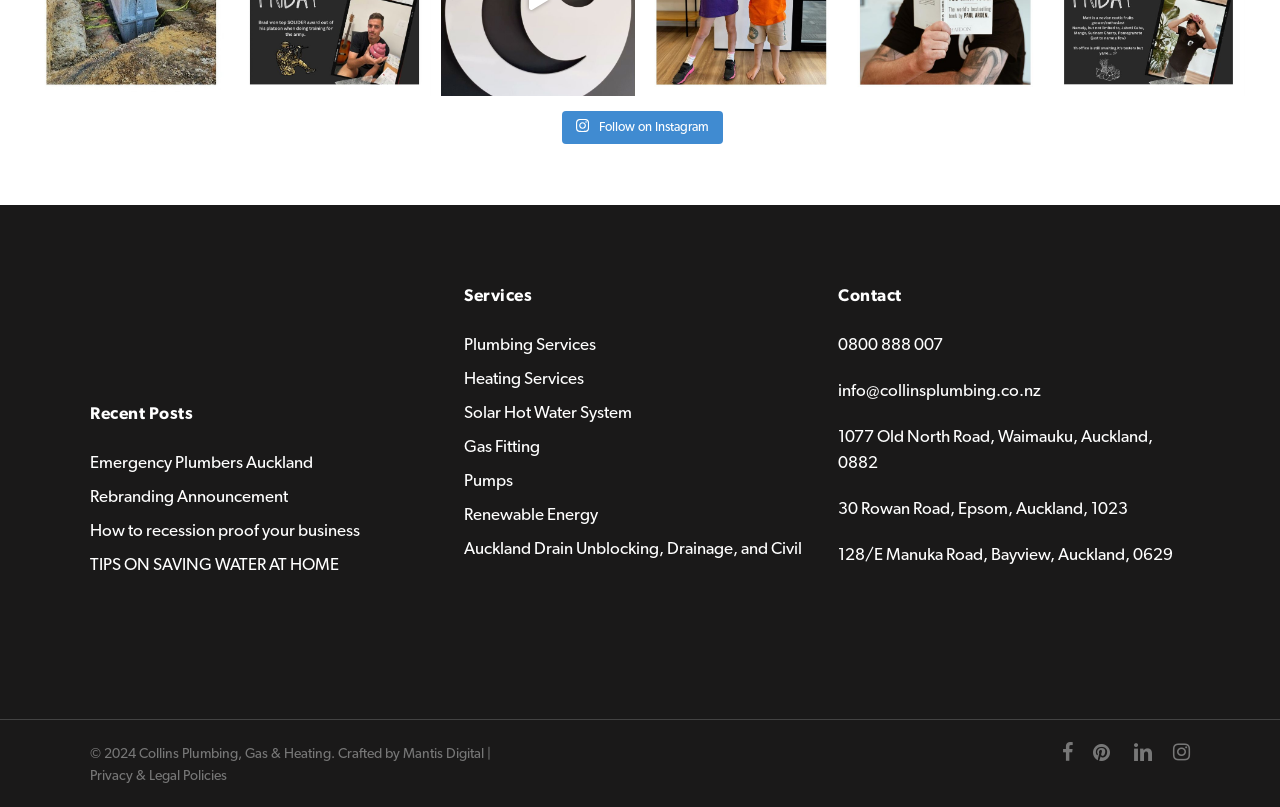Find and indicate the bounding box coordinates of the region you should select to follow the given instruction: "Contact Collins Plumbing".

[0.655, 0.417, 0.737, 0.438]